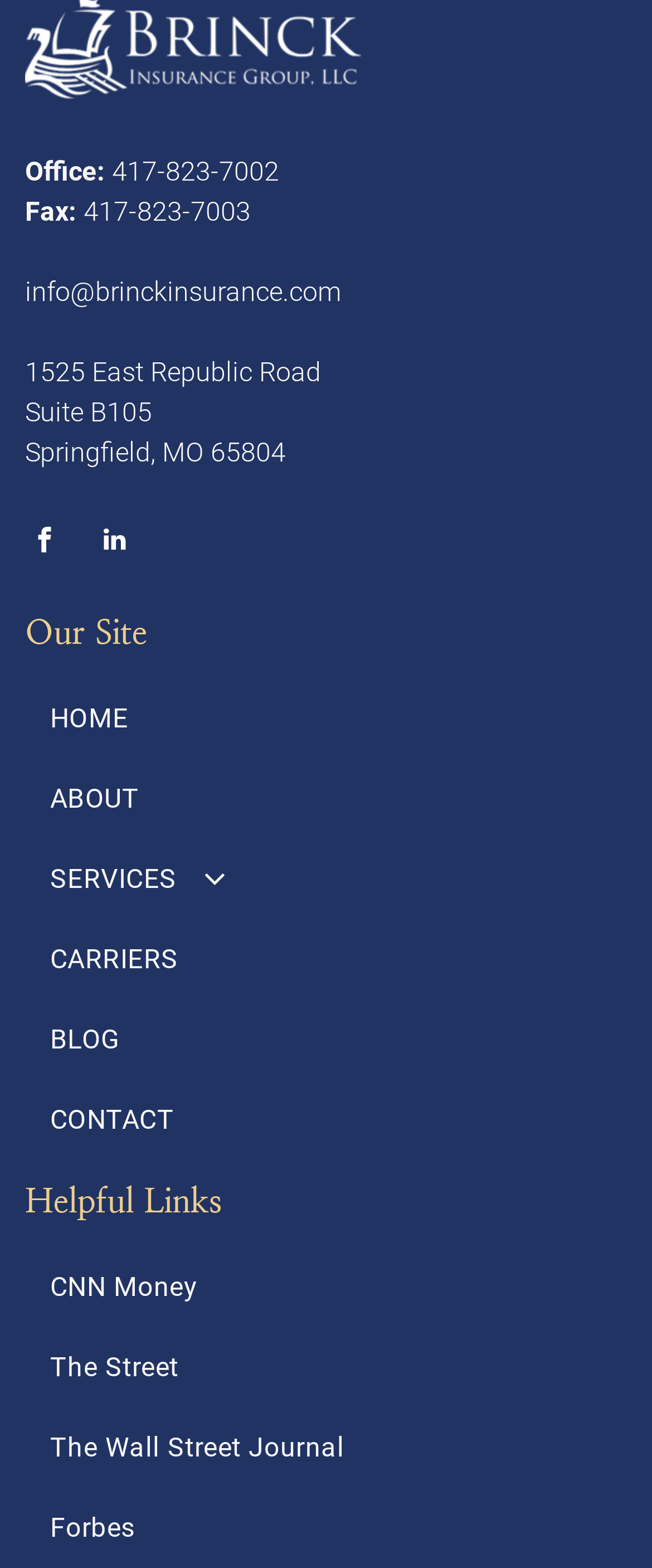Please identify the bounding box coordinates of the element I need to click to follow this instruction: "View Council on Higher Learning".

None